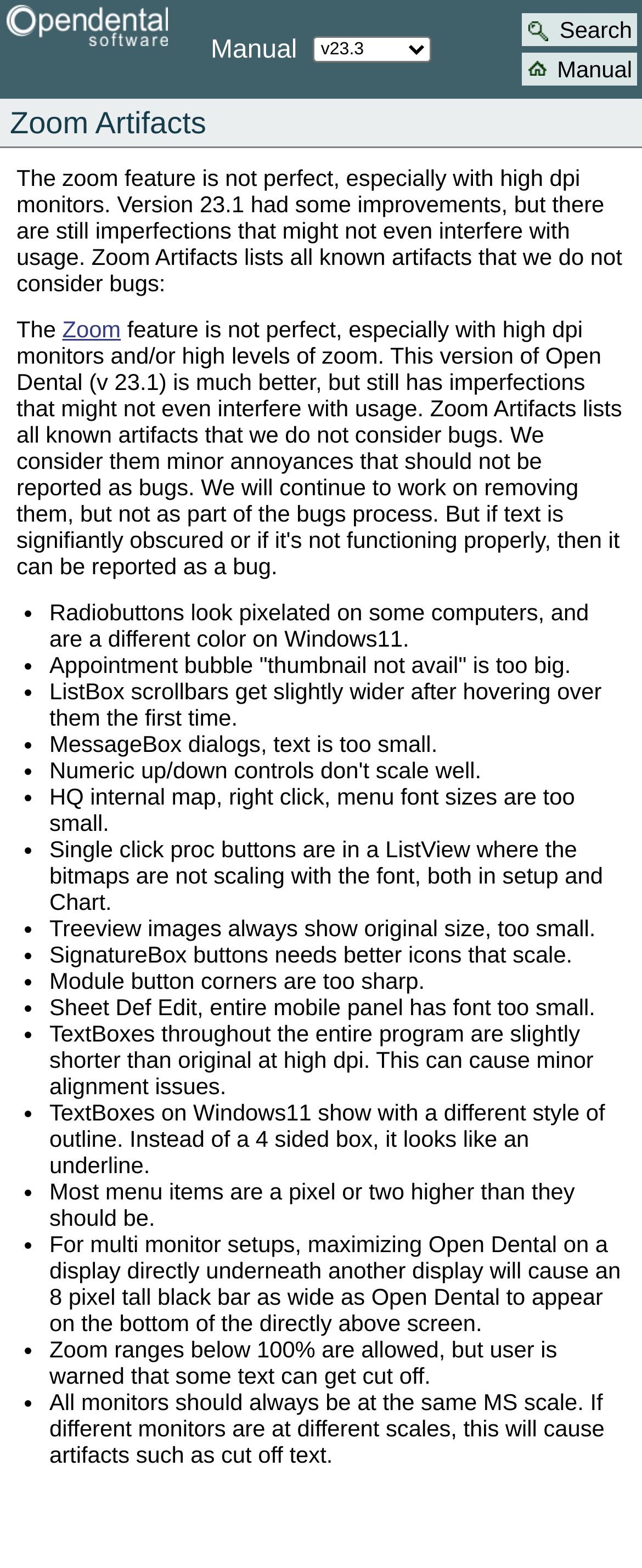Find the bounding box coordinates for the HTML element described in this sentence: "May 19, 2019". Provide the coordinates as four float numbers between 0 and 1, in the format [left, top, right, bottom].

None